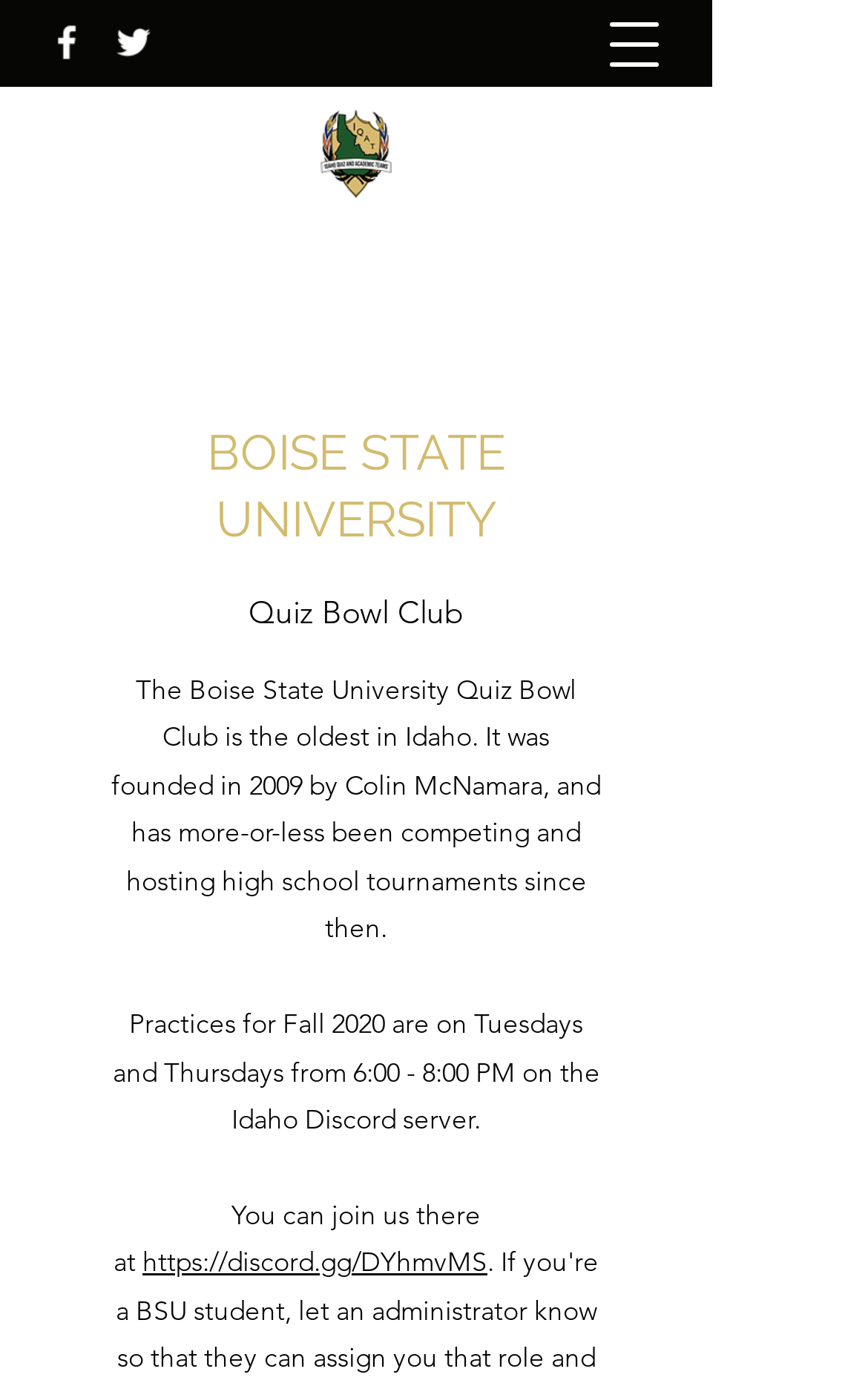What is the name of the club?
Based on the visual details in the image, please answer the question thoroughly.

I found the answer by looking at the StaticText element with the text 'Quiz Bowl Club' which is a direct child of the Root Element.